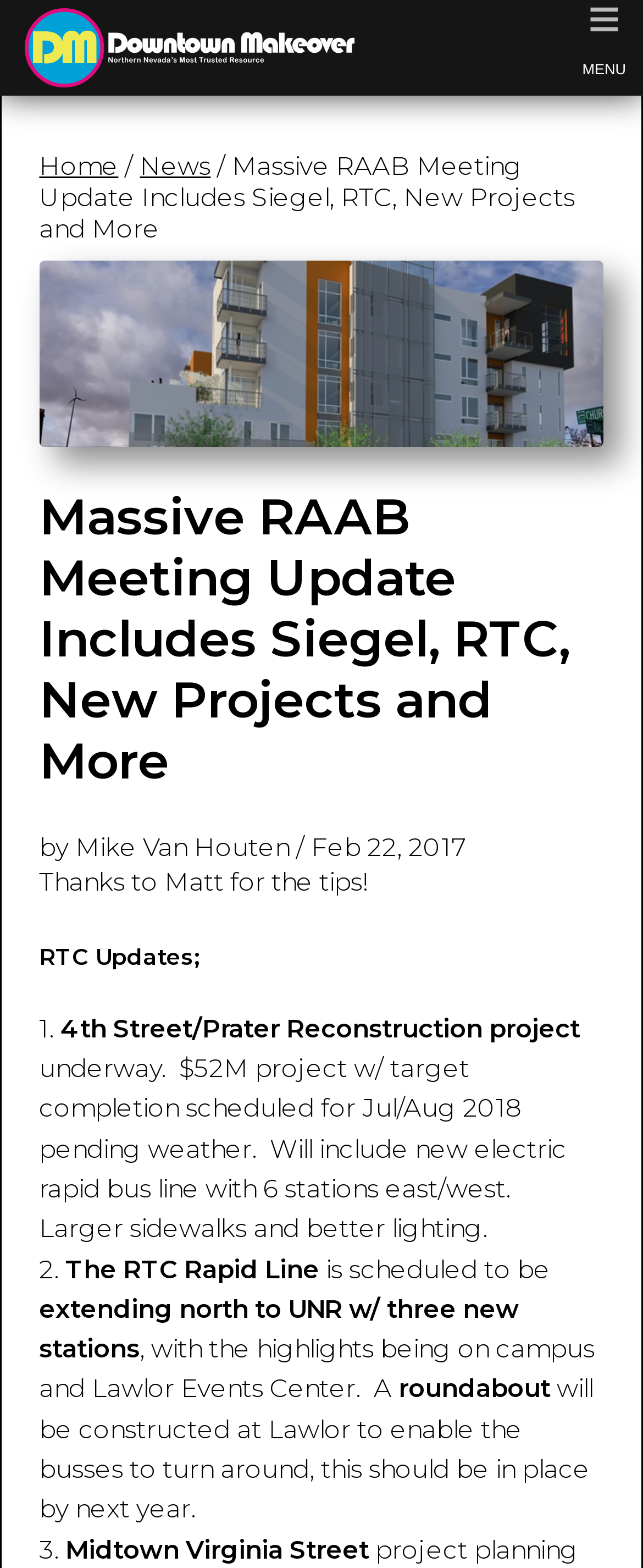Answer succinctly with a single word or phrase:
What is the name of the new residential project mentioned?

The Eddy